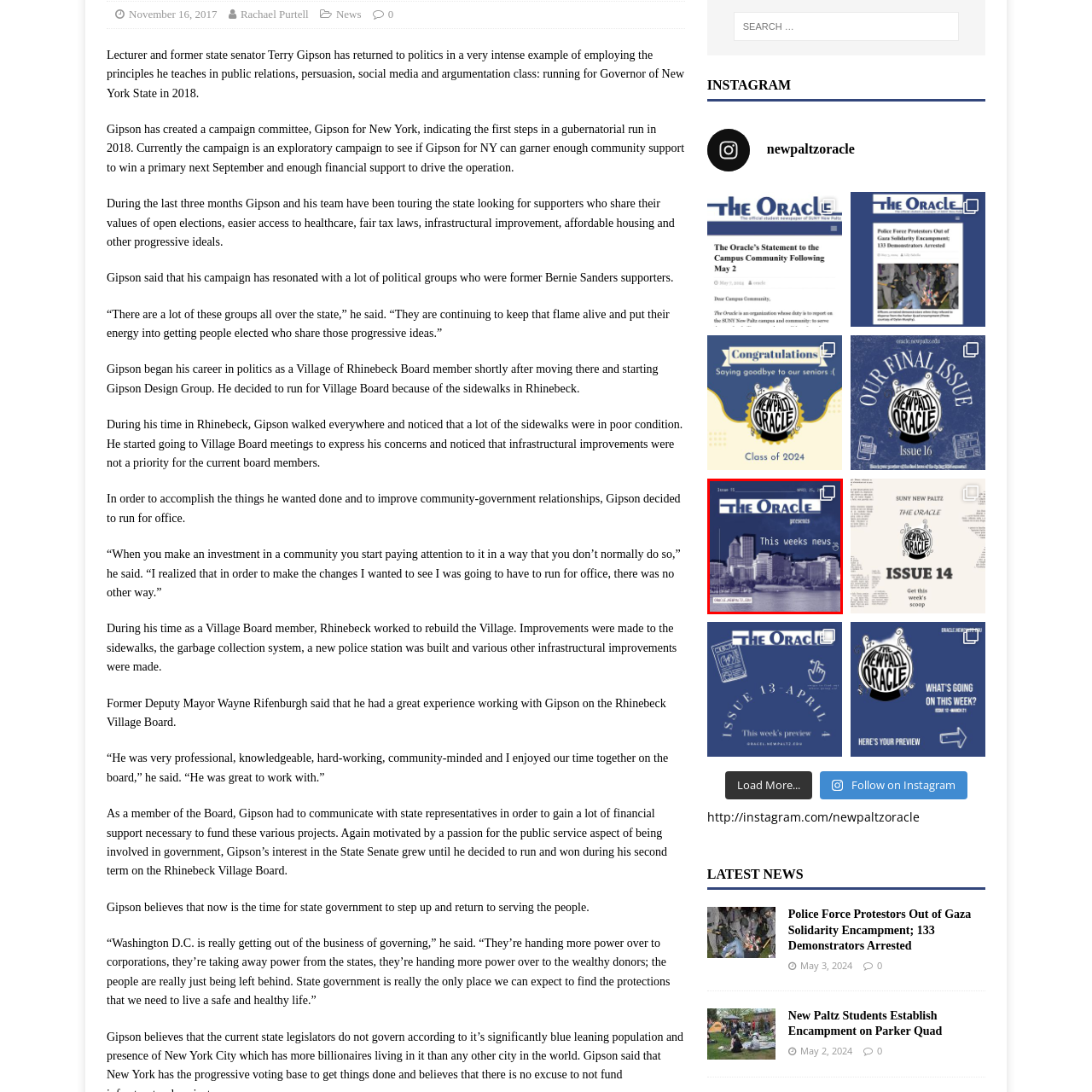Focus on the portion of the image highlighted in red and deliver a detailed explanation for the following question: What is the issue number of this newspaper?

The issue number is labeled as 'Issue 15' on the cover of the newspaper, providing a specific identifier for this particular edition.